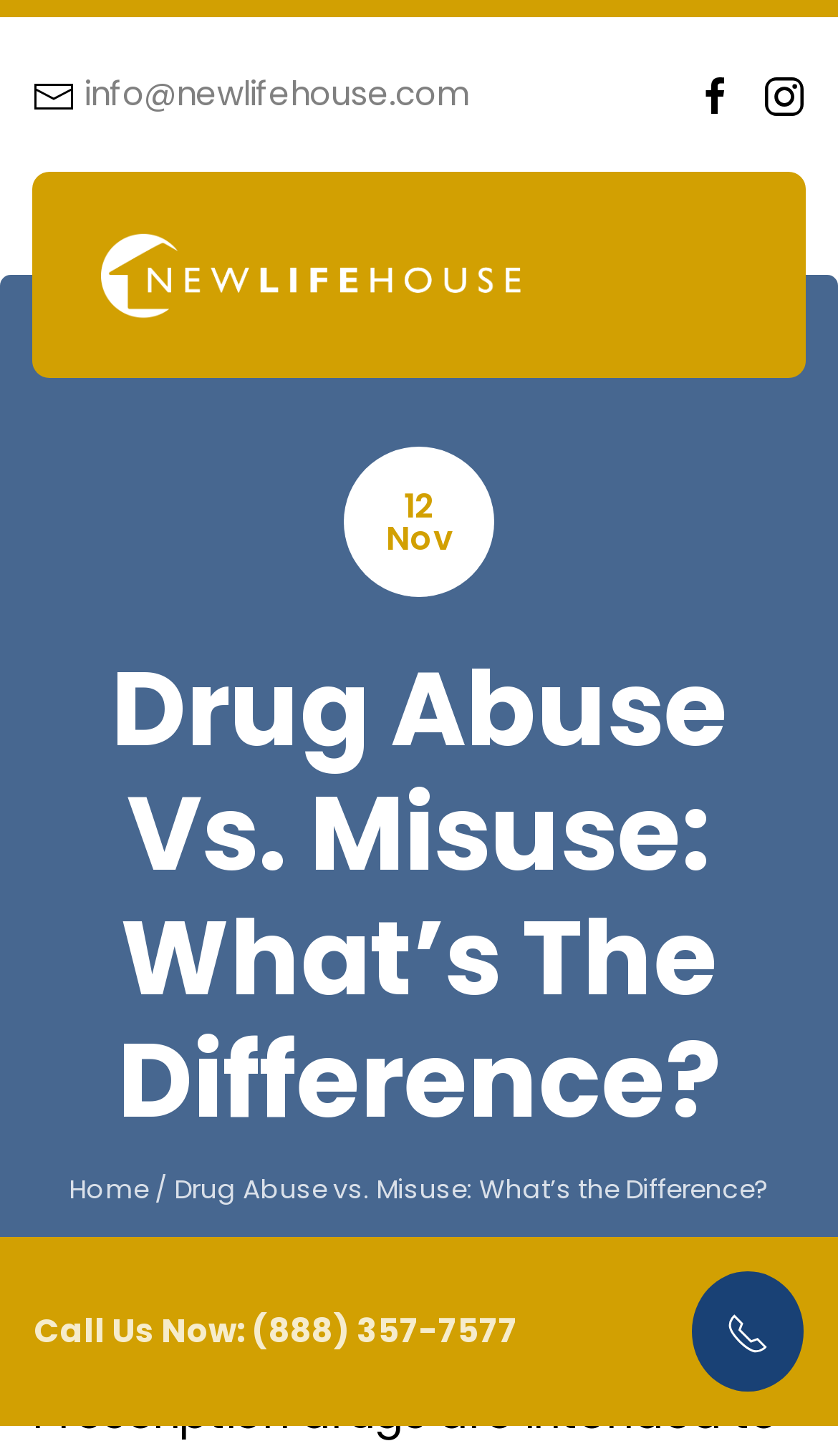Give a detailed explanation of the elements present on the webpage.

The webpage is about drug abuse vs. misuse, with a focus on helping individuals understand the difference. At the top left, there is a link to "info@newlifehouse.com" accompanied by a small image. On the top right, there are three links, each with an image, but no text description. 

Below these links, there is a prominent link to "Sober Living Home for Young Men" with a related image. Next to it, there is another link with no text description, accompanied by two static text elements displaying "12" and "Nov", likely indicating a date.

The main content of the webpage is headed by a title "Drug Abuse Vs. Misuse: What’s The Difference?" which spans almost the entire width of the page. Below the title, there are three links in a row, with the first one being "Home", followed by a forward slash, and then the title of the webpage again.

At the very bottom of the page, there is a call-to-action link "Call Us Now: (888) 357-7577" that spans the entire width of the page, accompanied by a small image at the right end.